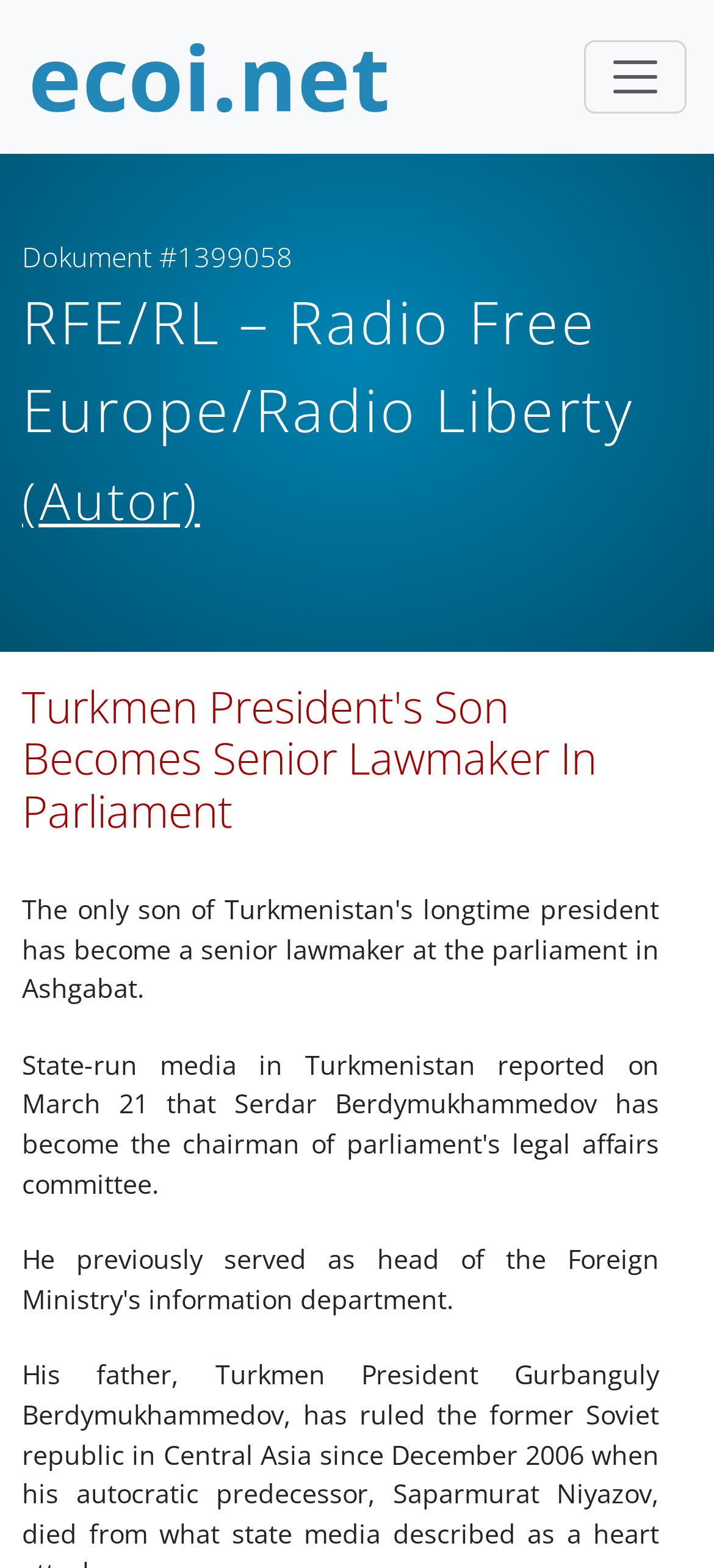Is the navigation menu expanded?
Please give a detailed and elaborate explanation in response to the question.

I determined the answer by looking at the button element with the text 'Navigation umschalten' and its property 'expanded' set to False, which suggests that the navigation menu is not expanded.